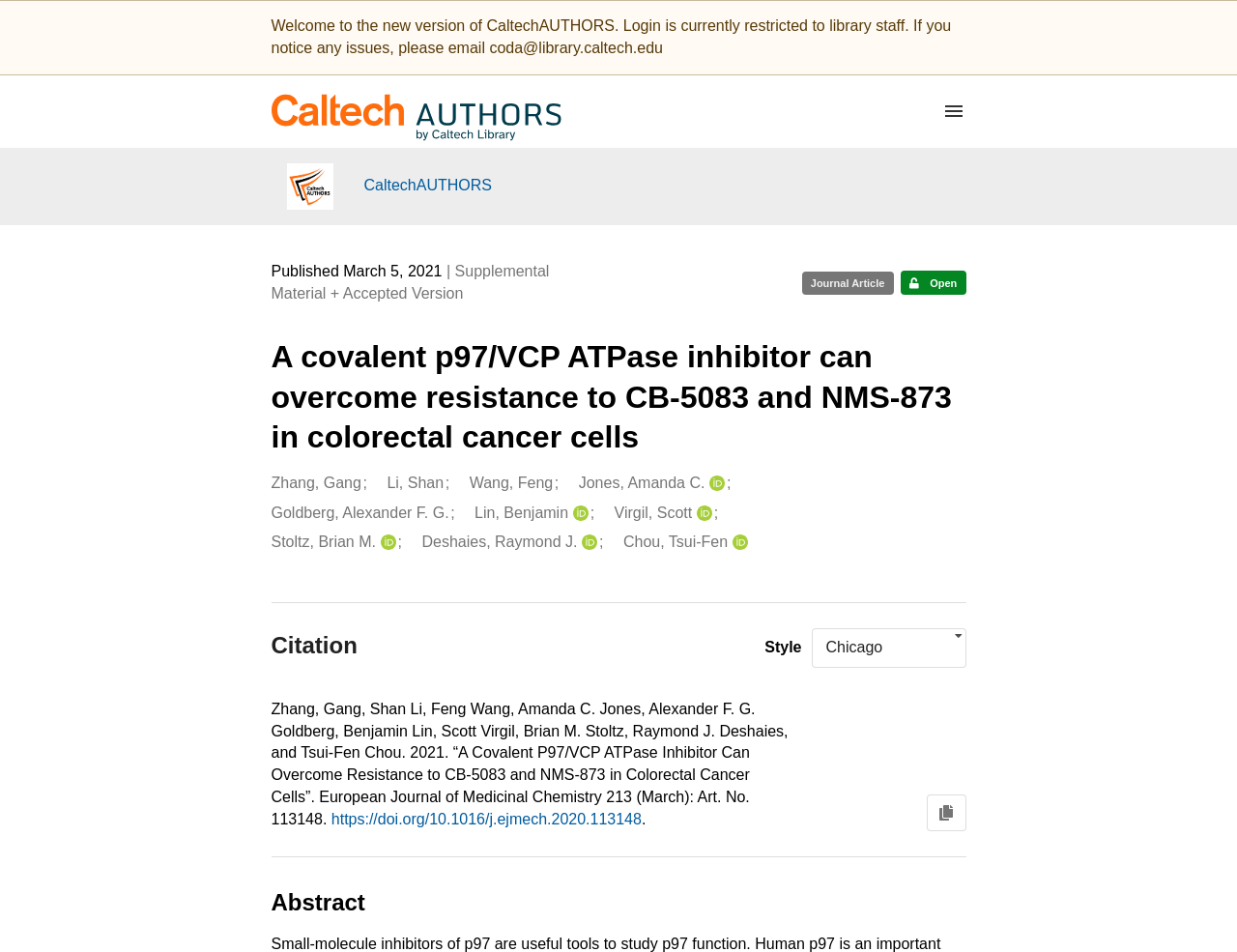Identify the bounding box coordinates of the section to be clicked to complete the task described by the following instruction: "Copy the citation to clipboard". The coordinates should be four float numbers between 0 and 1, formatted as [left, top, right, bottom].

[0.749, 0.834, 0.781, 0.873]